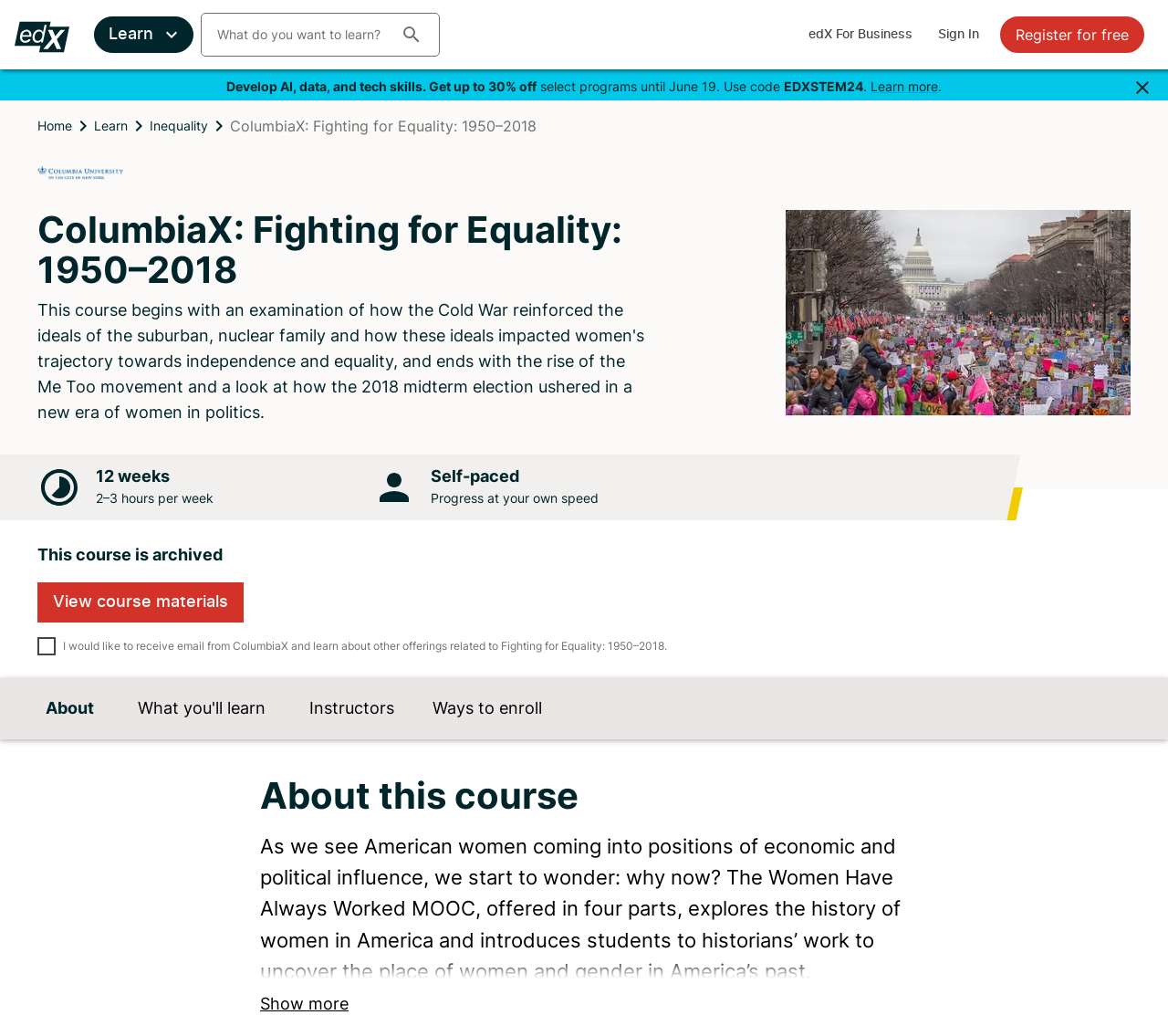What is the title or heading displayed on the webpage?

ColumbiaX: Fighting for Equality: 1950–2018